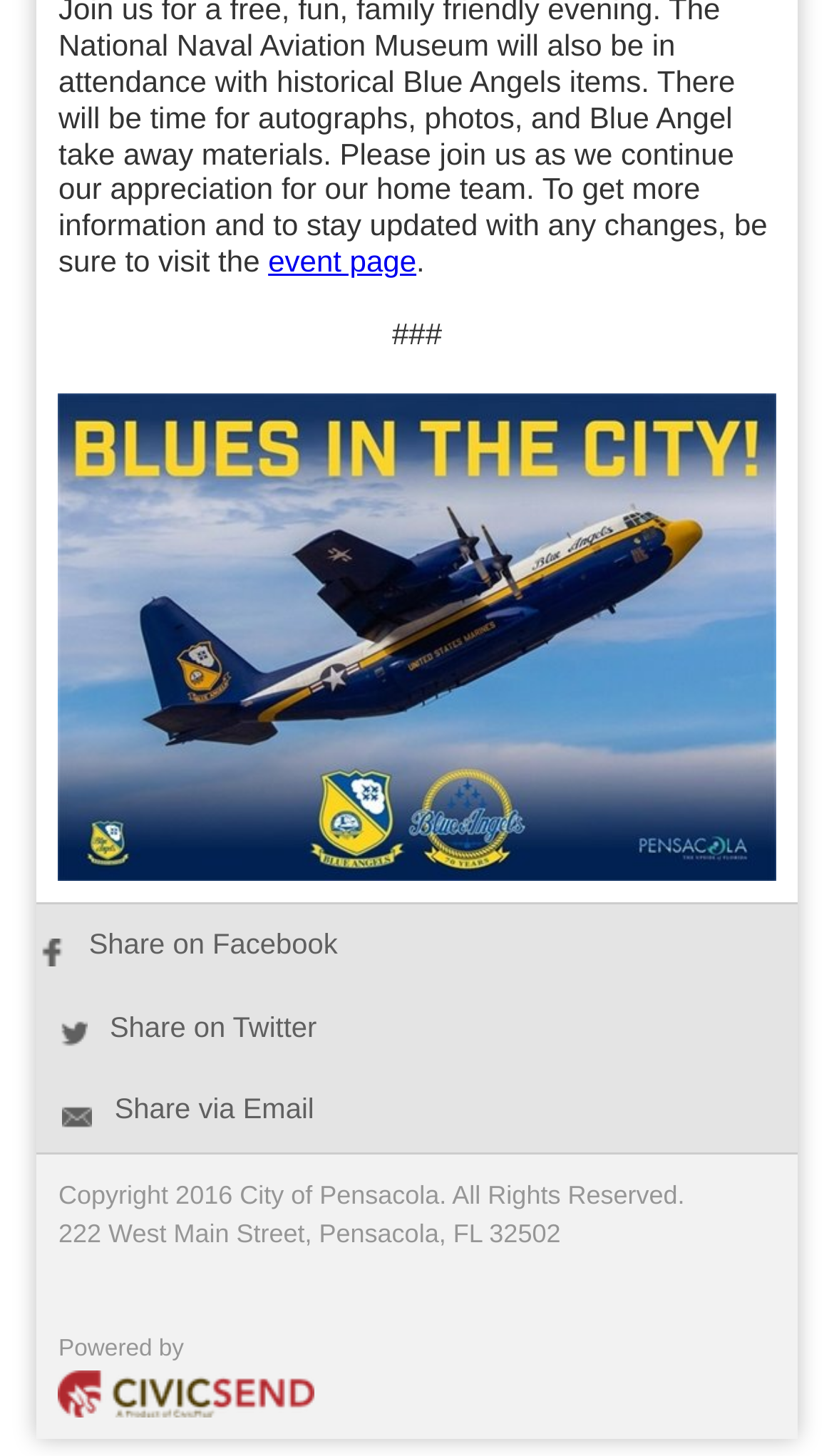Please specify the bounding box coordinates in the format (top-left x, top-left y, bottom-right x, bottom-right y), with all values as floating point numbers between 0 and 1. Identify the bounding box of the UI element described by: event page

[0.322, 0.167, 0.499, 0.191]